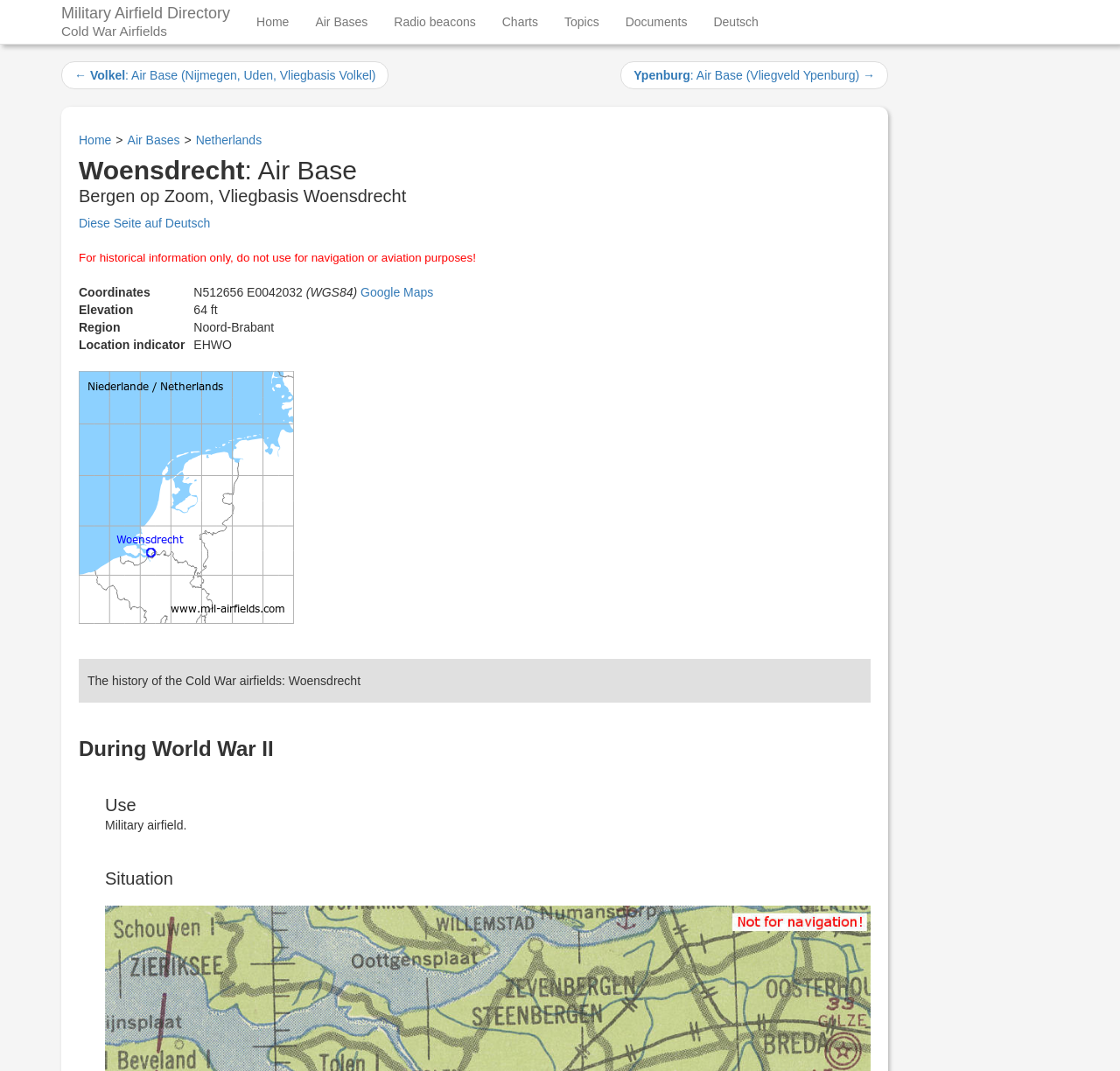Respond to the question below with a single word or phrase:
What is the location indicator of Woensdrecht Air Base?

EHWO